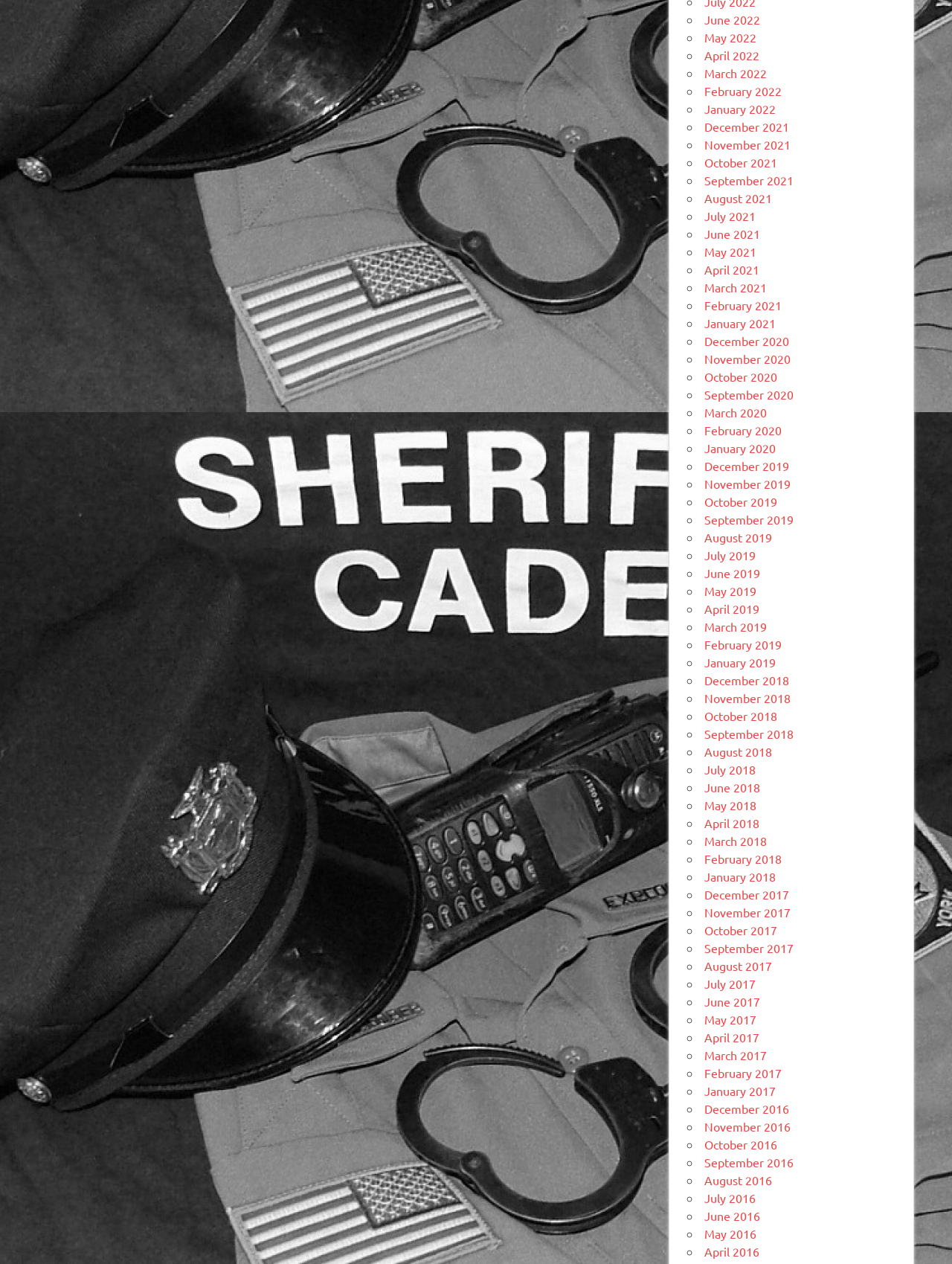What is the earliest month listed?
Look at the screenshot and give a one-word or phrase answer.

November 2018